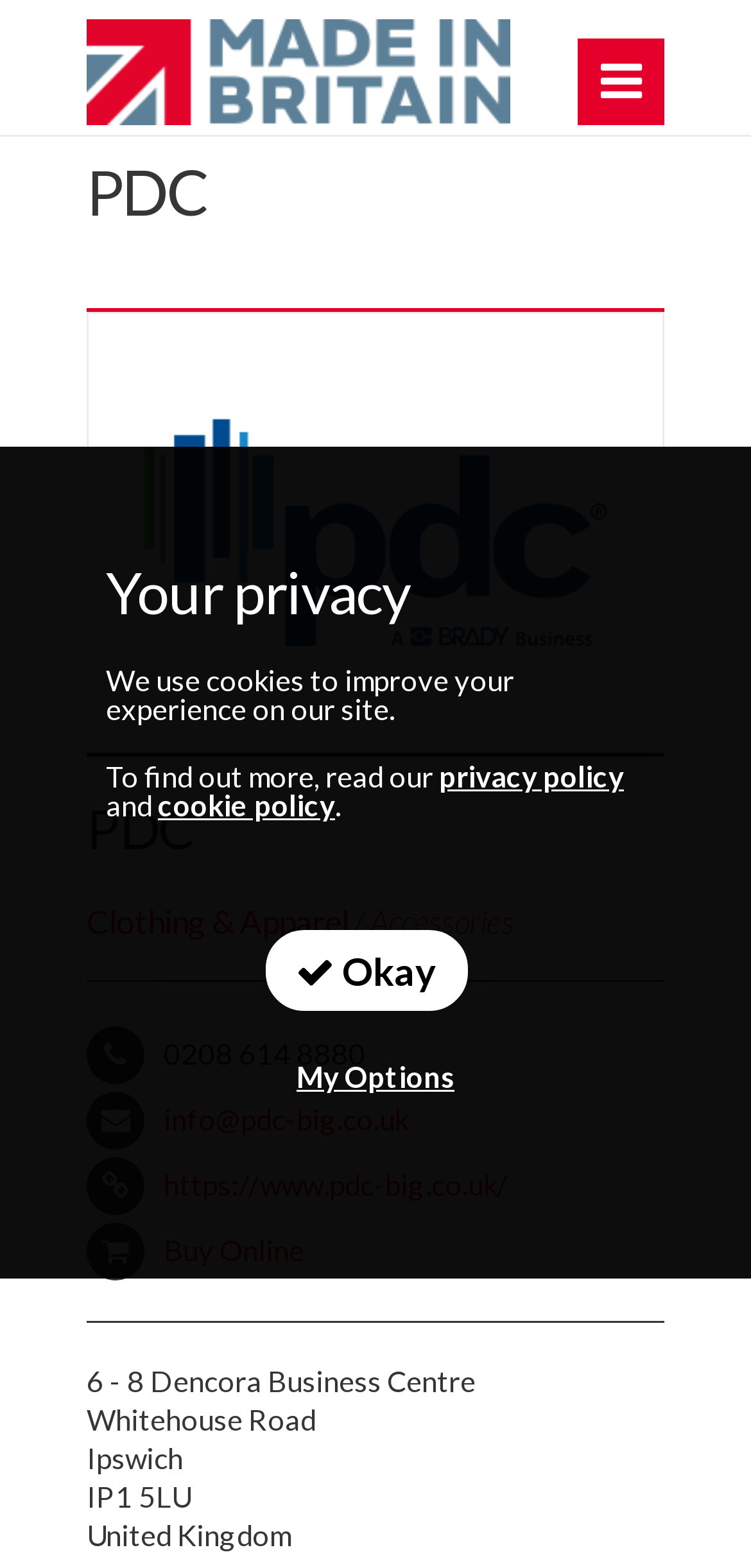What is the email address?
Can you give a detailed and elaborate answer to the question?

The email address can be found in the link element ' info@pdc-big.co.uk' with bounding box coordinates [0.218, 0.702, 0.544, 0.724].